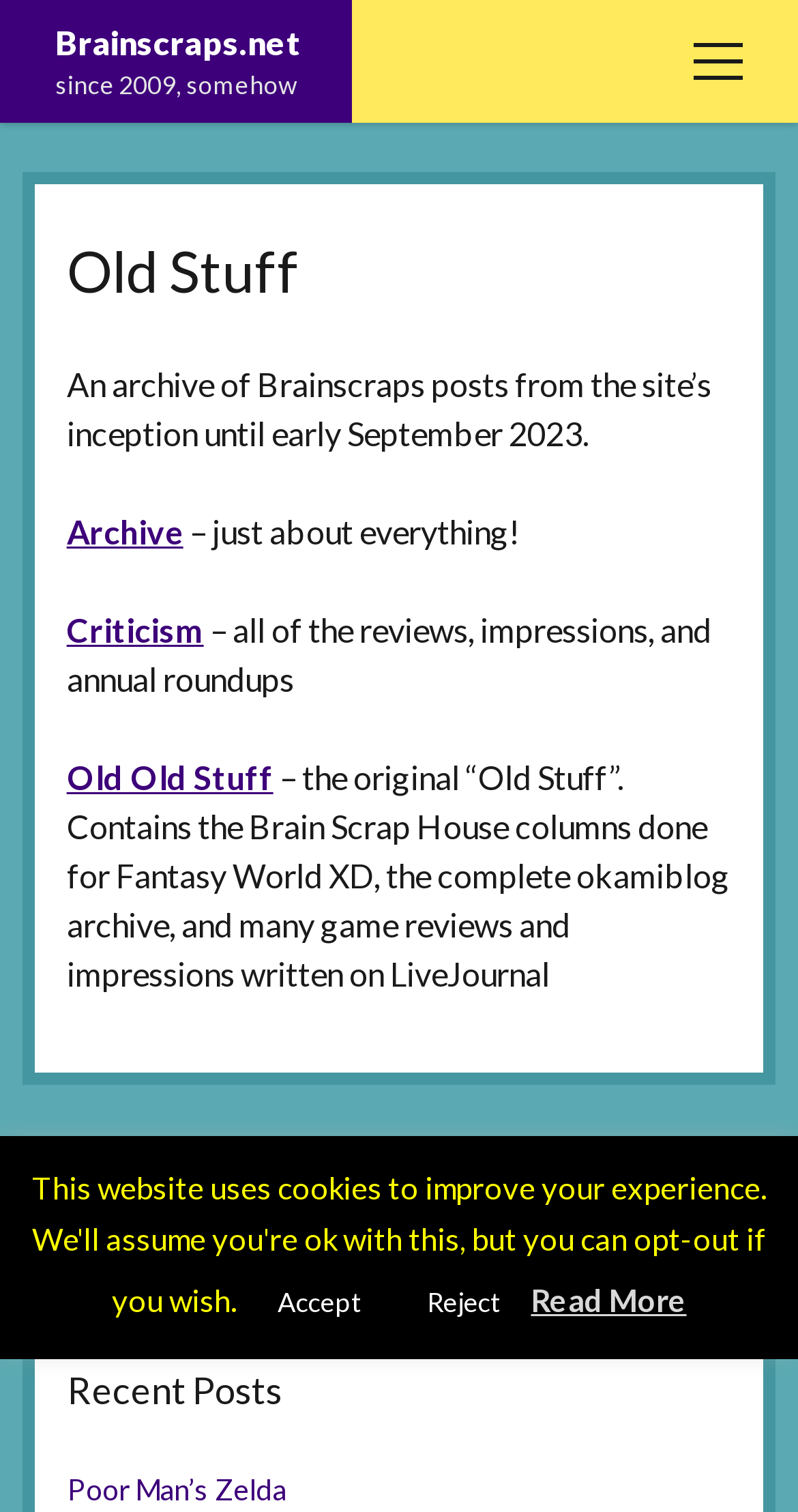Determine the bounding box coordinates of the clickable element to achieve the following action: 'view old stuff archive'. Provide the coordinates as four float values between 0 and 1, formatted as [left, top, right, bottom].

[0.083, 0.338, 0.23, 0.364]